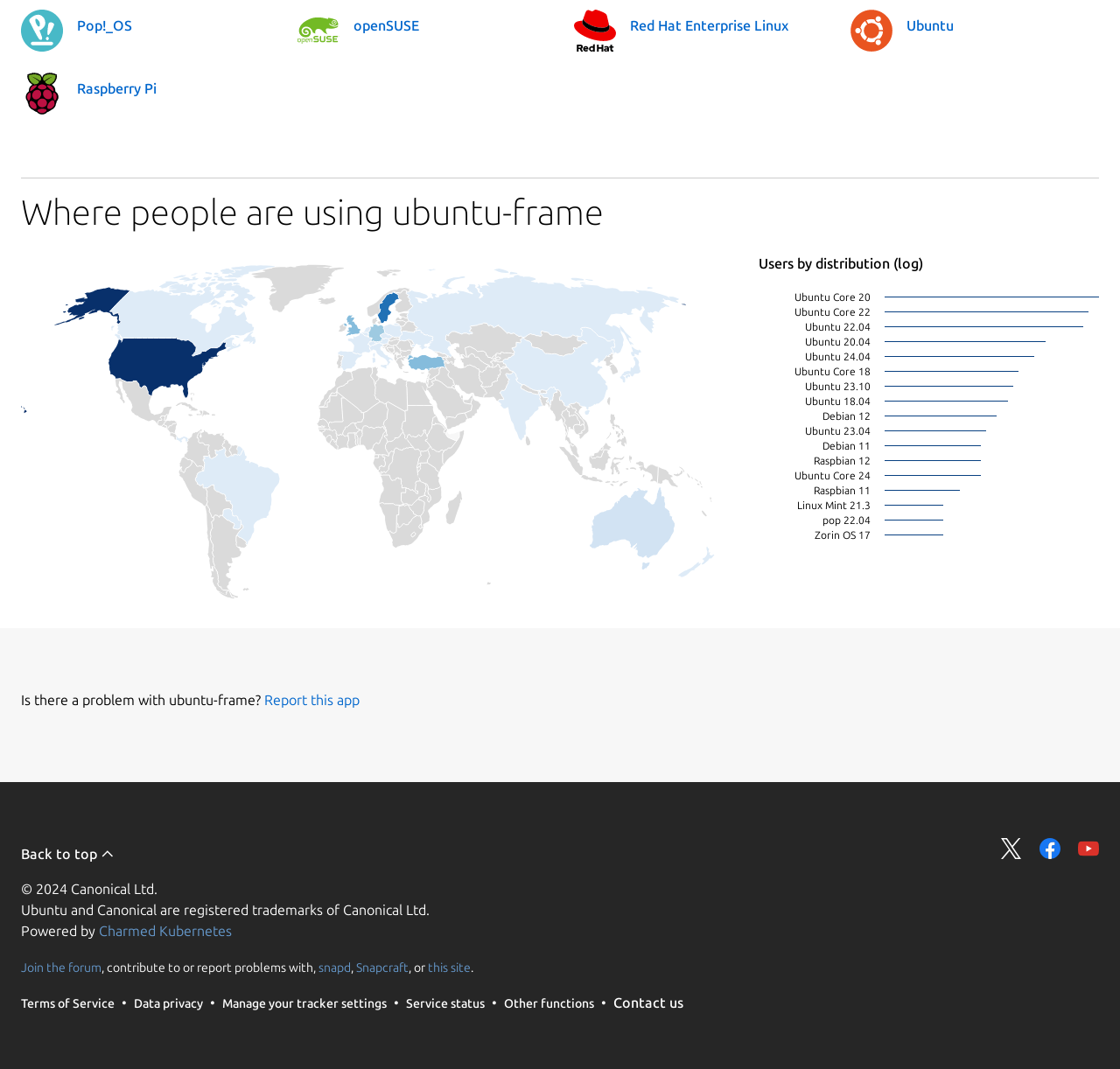Can you specify the bounding box coordinates of the area that needs to be clicked to fulfill the following instruction: "Share on Twitter"?

[0.894, 0.784, 0.912, 0.804]